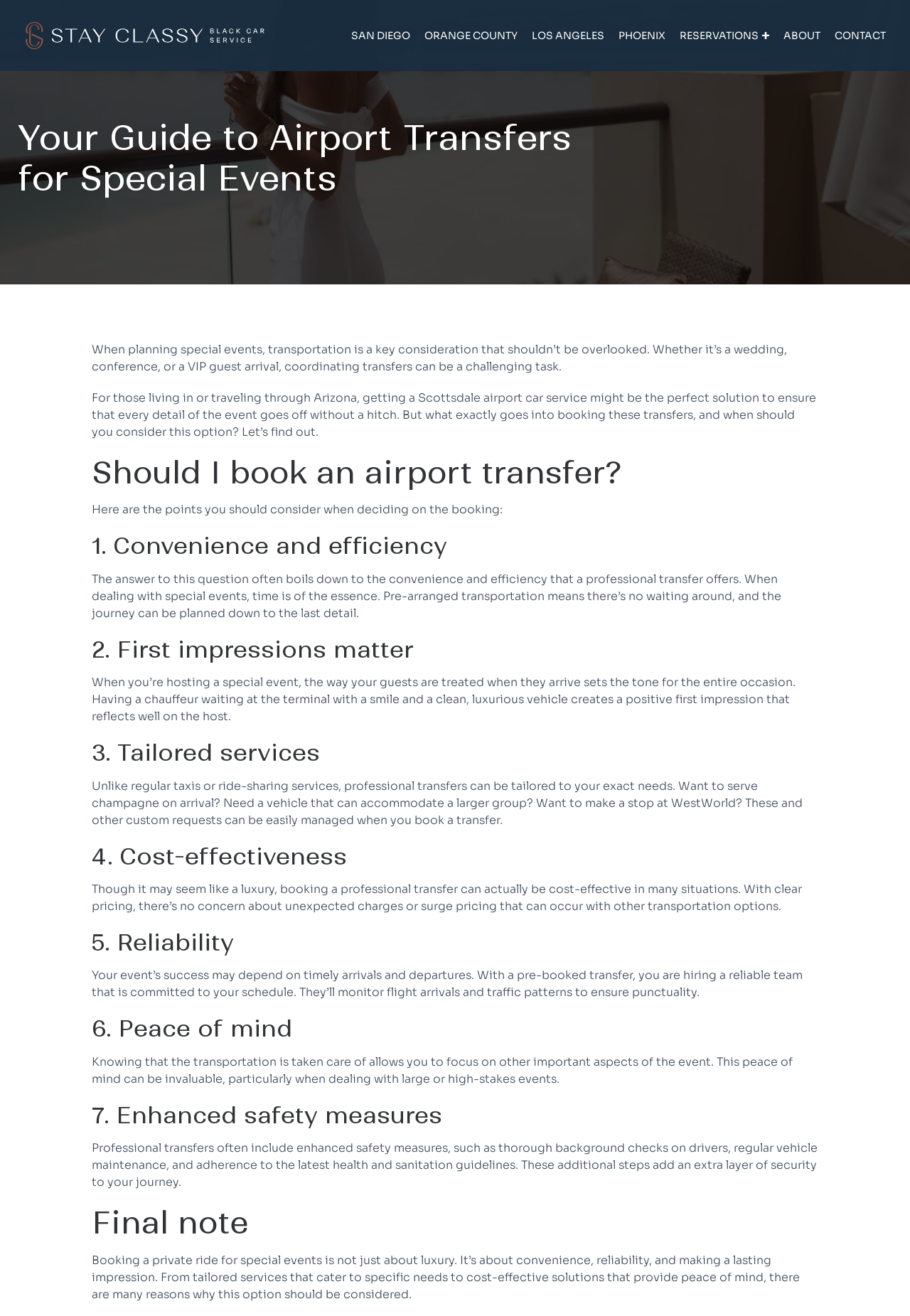Please find and report the bounding box coordinates of the element to click in order to perform the following action: "Contact 'Stay Classy Black Car Service'". The coordinates should be expressed as four float numbers between 0 and 1, in the format [left, top, right, bottom].

[0.019, 0.004, 0.299, 0.05]